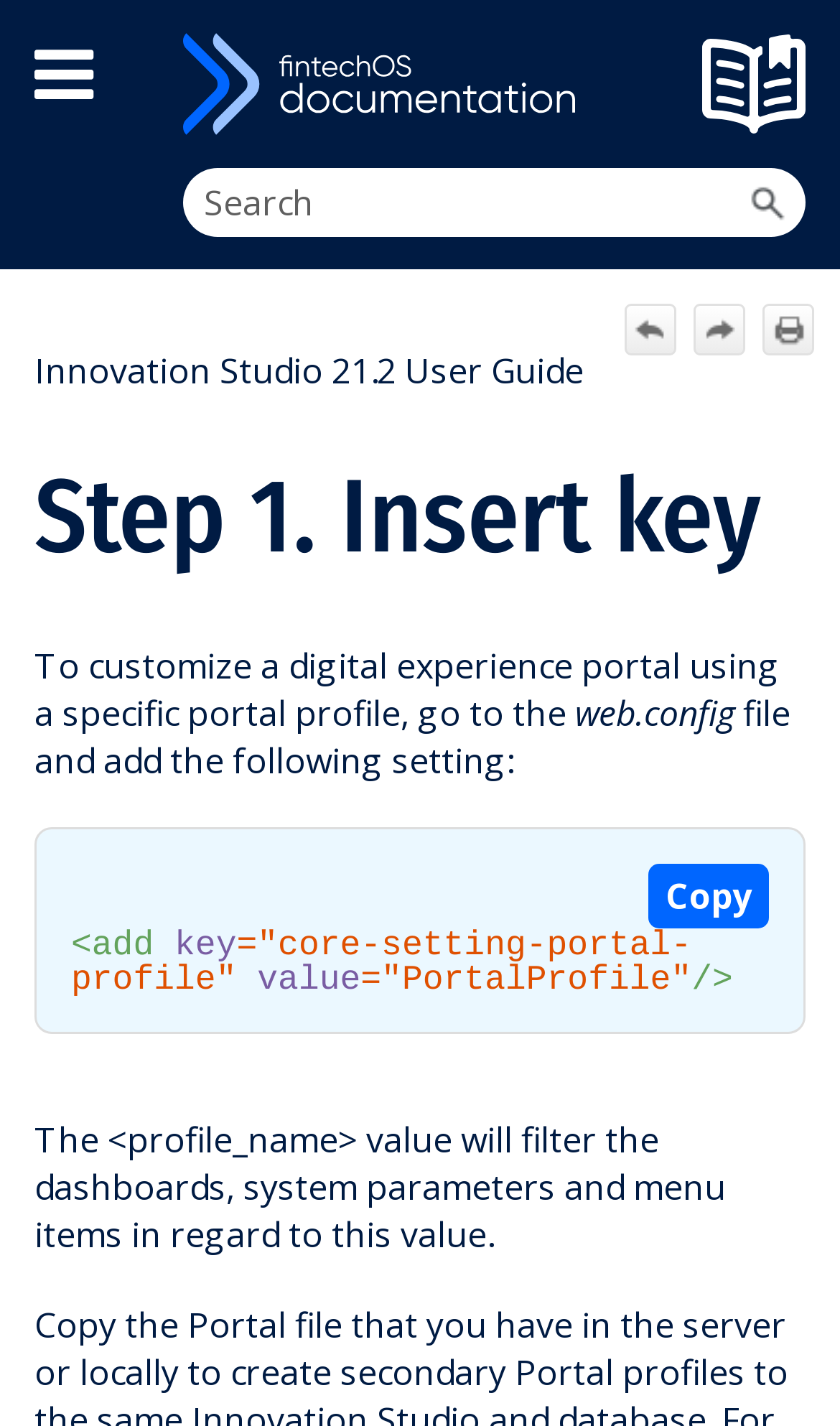Answer the question using only a single word or phrase: 
What is the purpose of the 'Copy' button?

To copy a setting